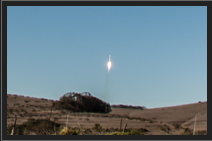Respond to the question below with a single word or phrase:
What is tracing the rocket's path upwards?

Lingering smoke